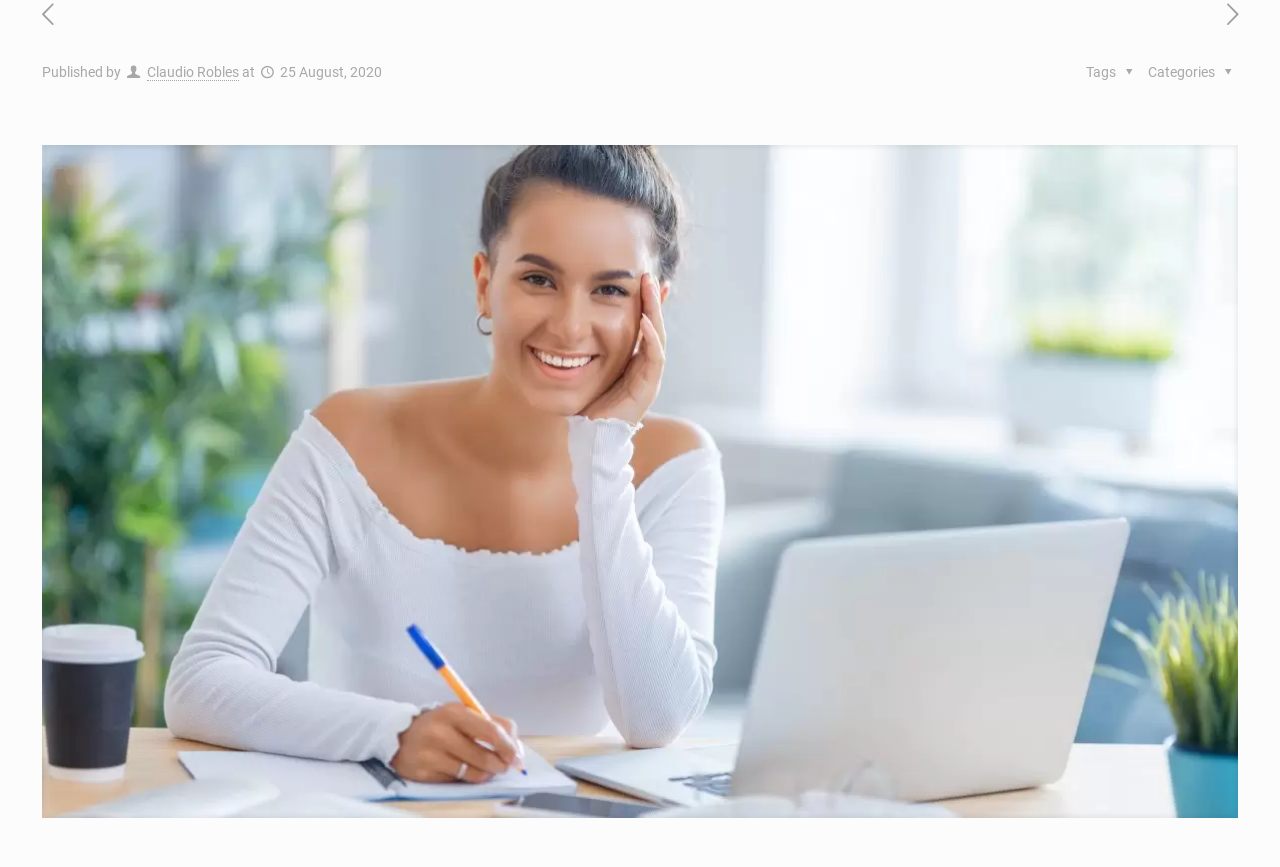What is the purpose of the 'previous post' and 'next post' links?
Using the image, respond with a single word or phrase.

To navigate between posts